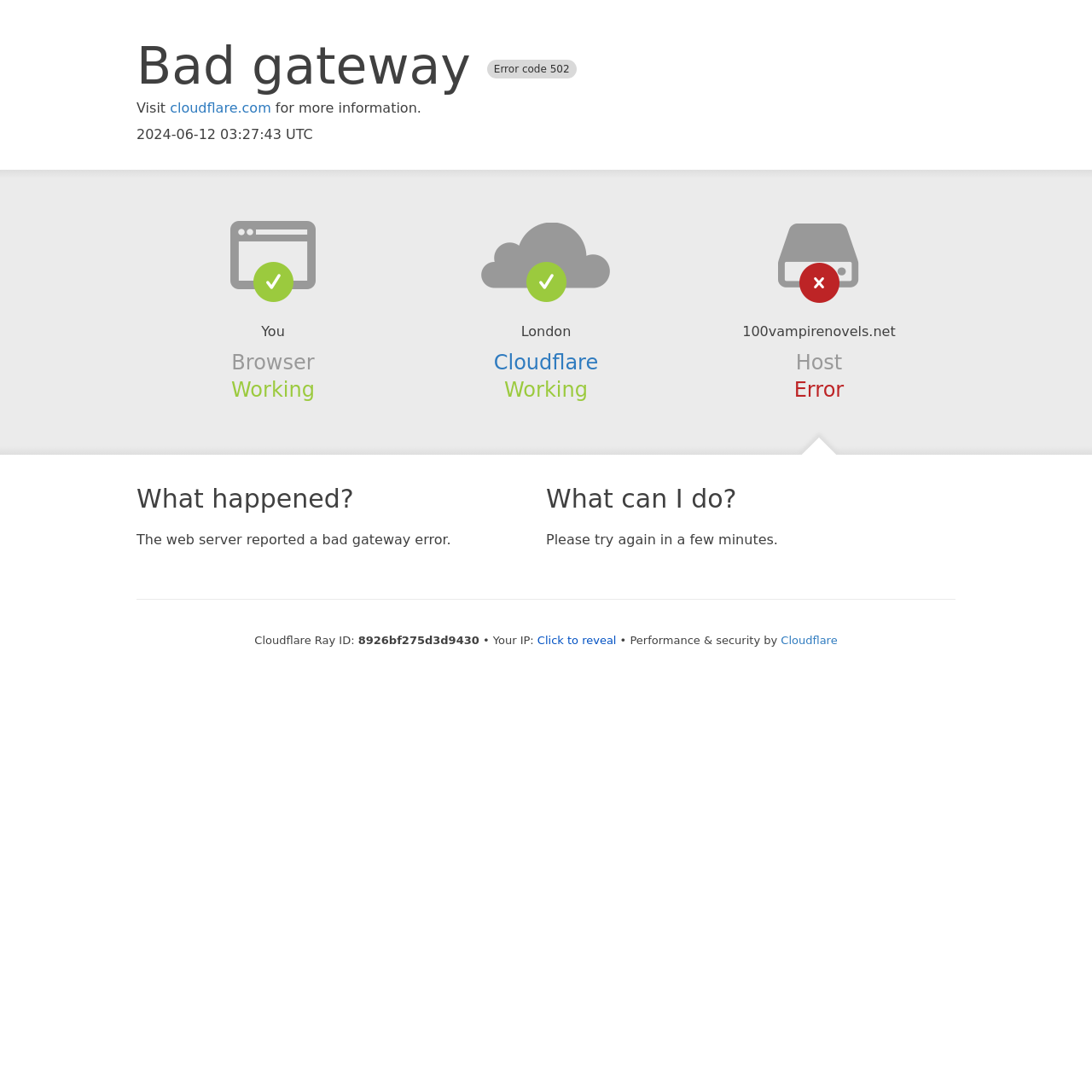Locate the bounding box of the UI element with the following description: "Cloudflare".

[0.452, 0.321, 0.548, 0.343]